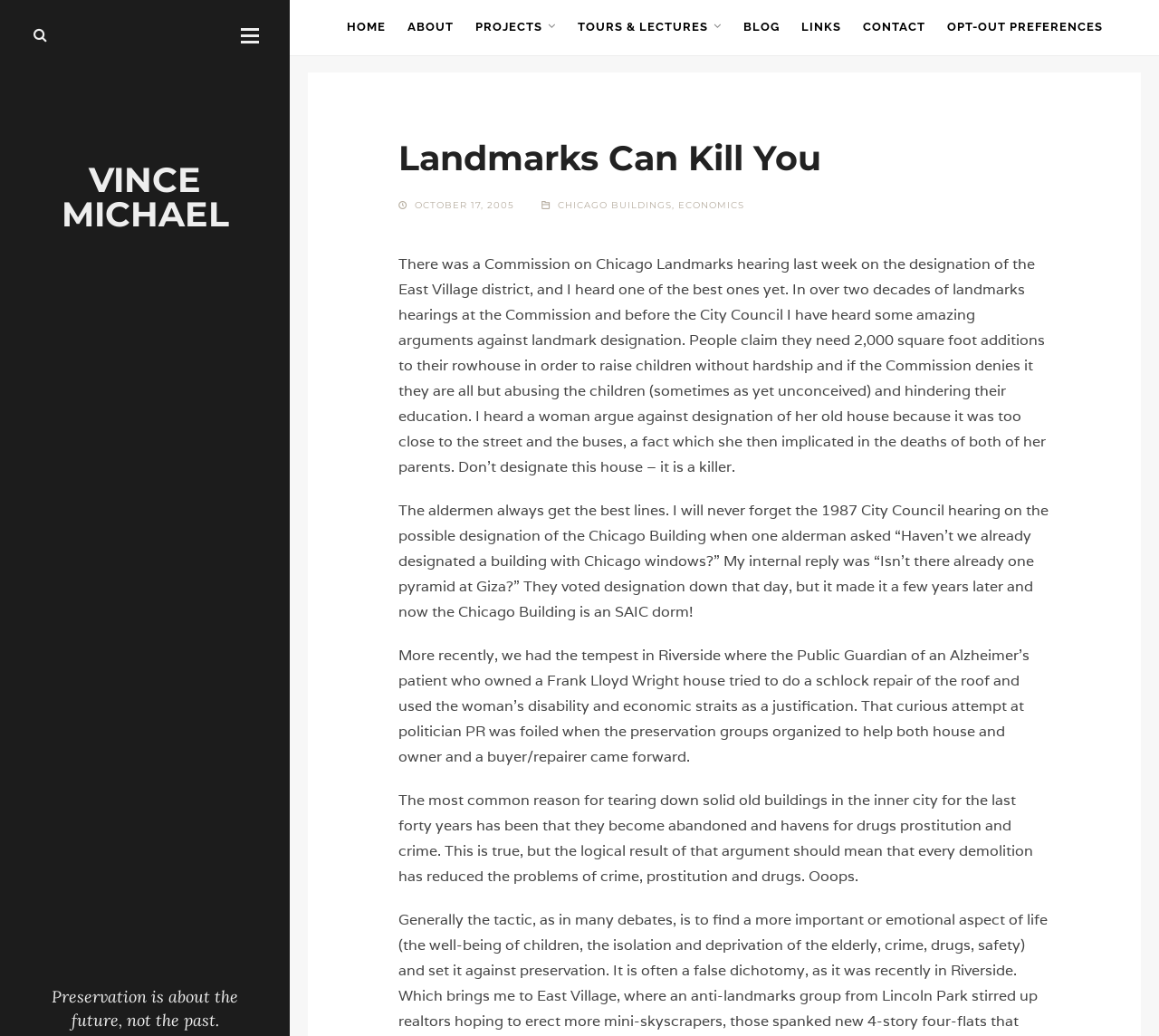Please identify the bounding box coordinates of the element on the webpage that should be clicked to follow this instruction: "Click the 'HOME' link". The bounding box coordinates should be given as four float numbers between 0 and 1, formatted as [left, top, right, bottom].

[0.299, 0.0, 0.332, 0.051]